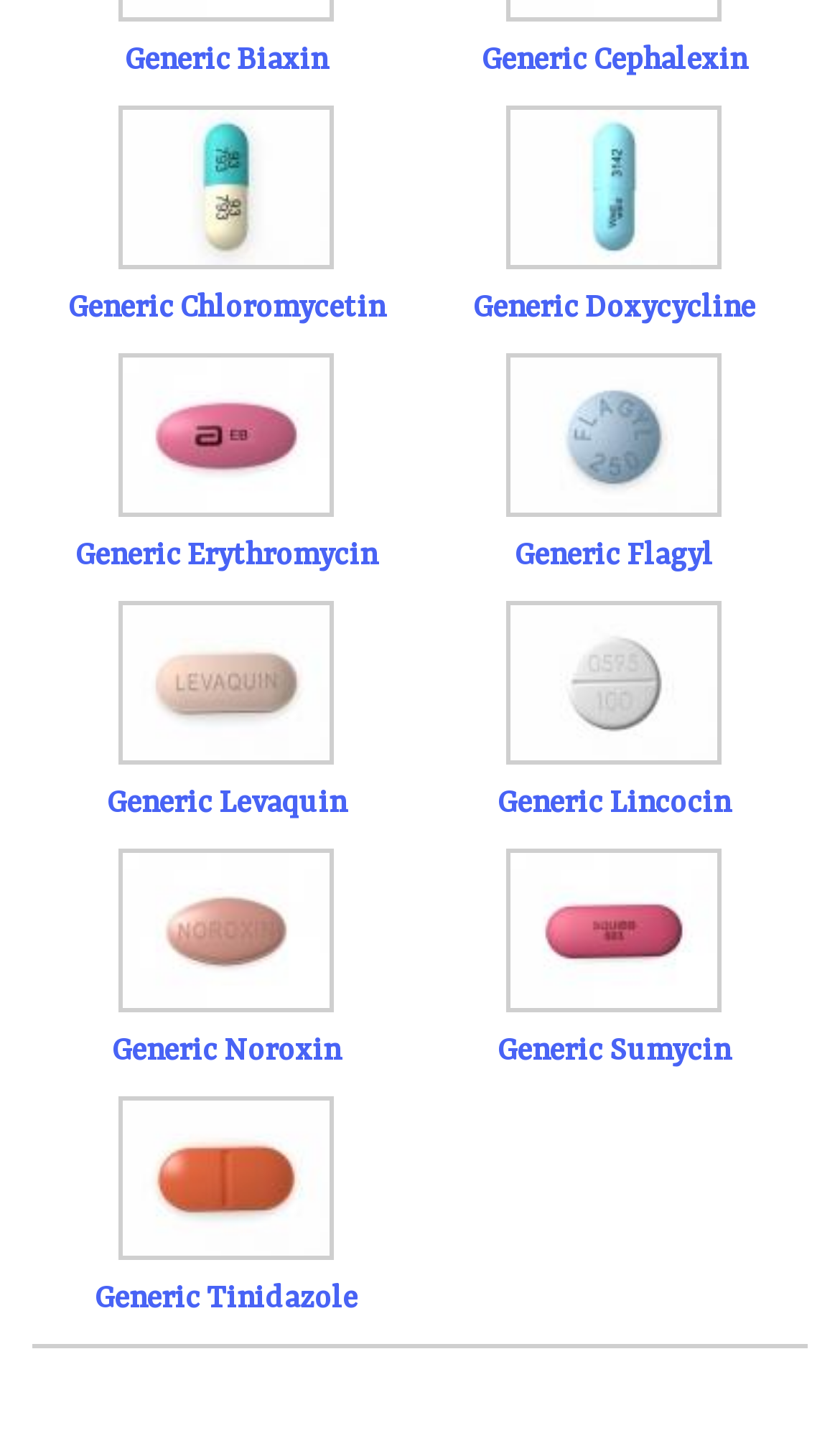Give a concise answer of one word or phrase to the question: 
How many columns are the antibiotics listed in?

2